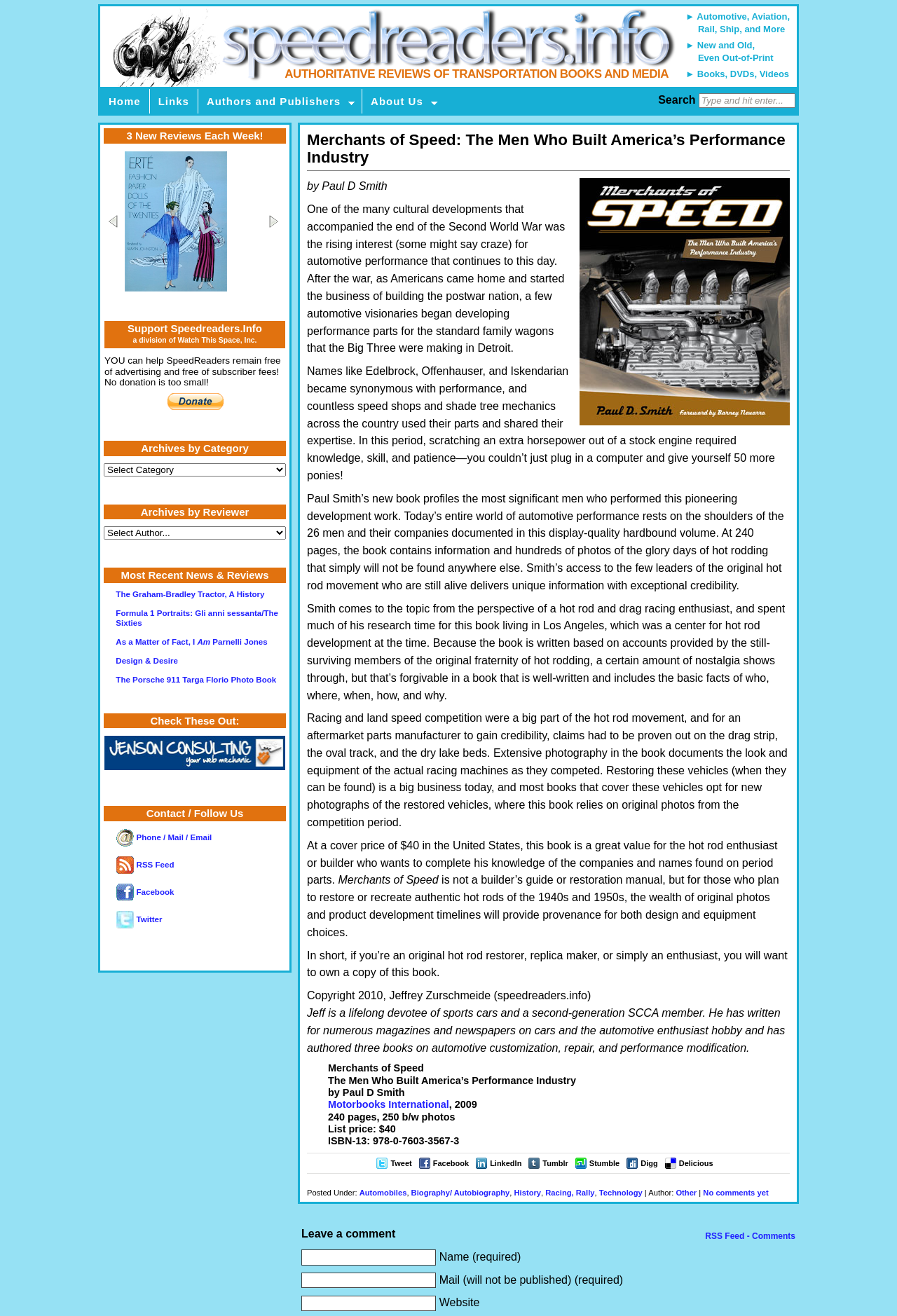Please identify the coordinates of the bounding box that should be clicked to fulfill this instruction: "Read about the author".

[0.342, 0.137, 0.432, 0.146]